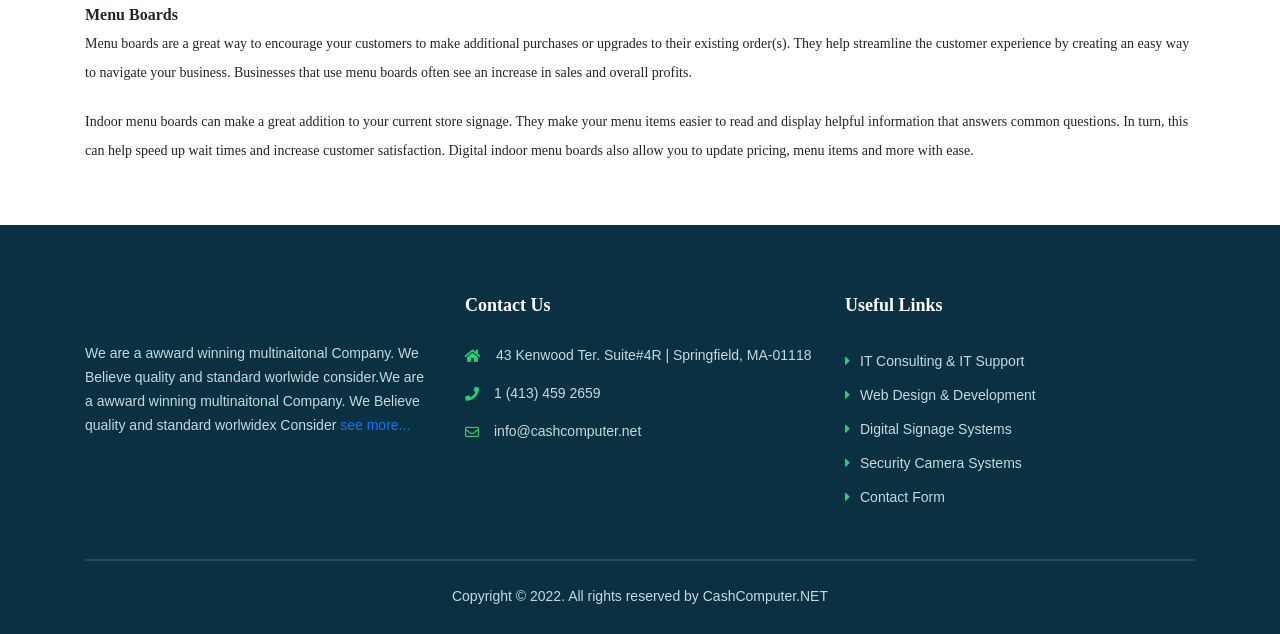Find the bounding box coordinates for the HTML element described in this sentence: "April 2023". Provide the coordinates as four float numbers between 0 and 1, in the format [left, top, right, bottom].

None